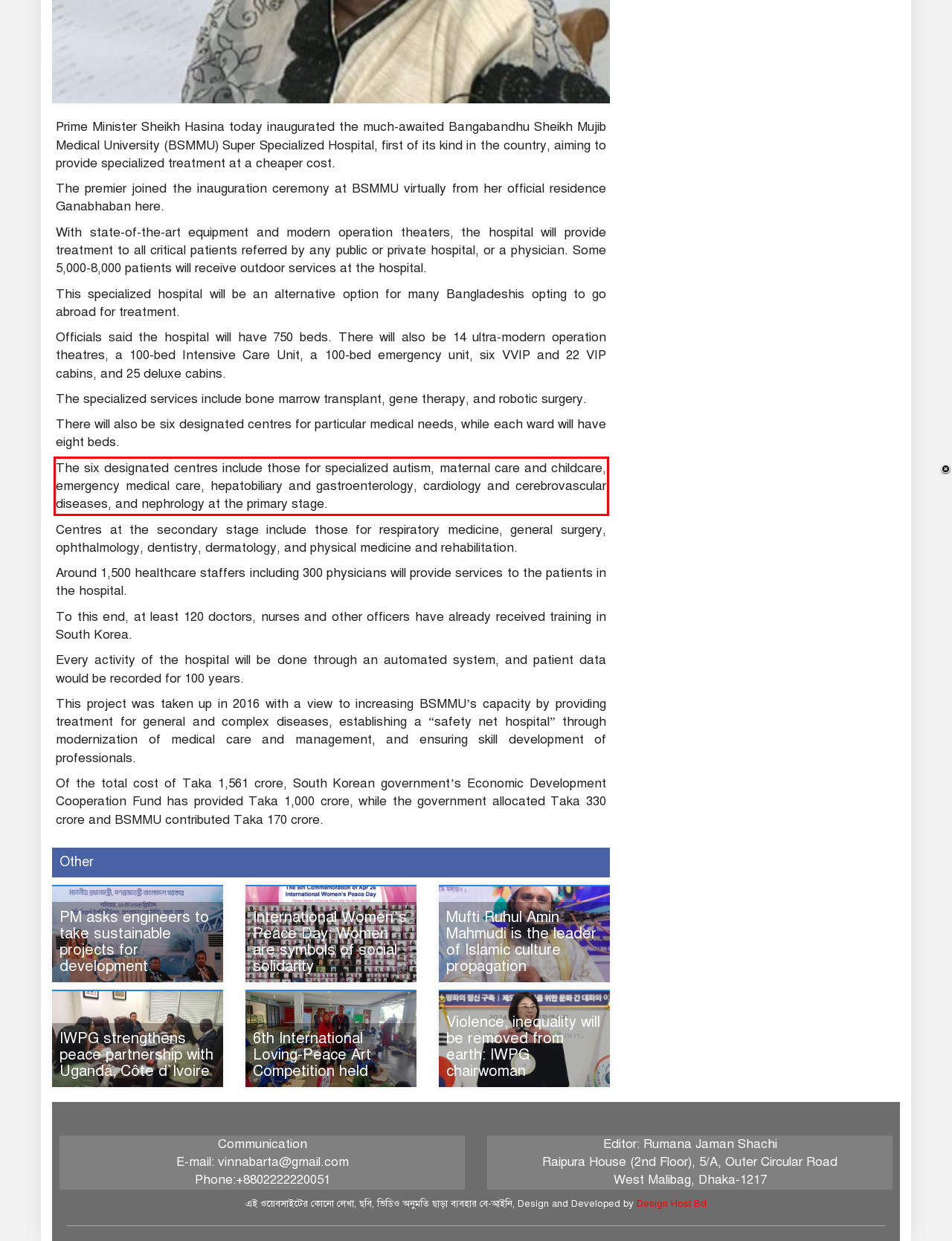You are provided with a webpage screenshot that includes a red rectangle bounding box. Extract the text content from within the bounding box using OCR.

The six designated centres include those for specialized autism, maternal care and childcare, emergency medical care, hepatobiliary and gastroenterology, cardiology and cerebrovascular diseases, and nephrology at the primary stage.